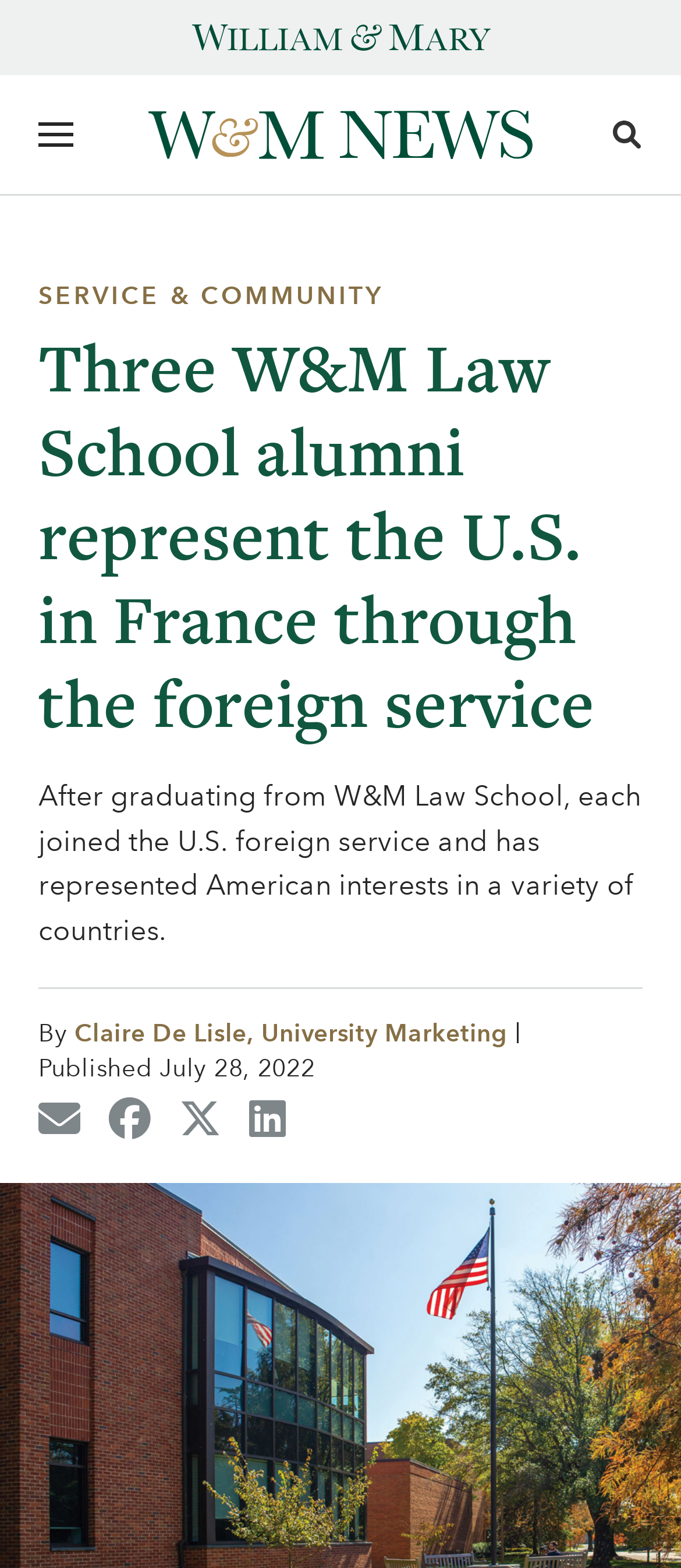Please find the bounding box coordinates for the clickable element needed to perform this instruction: "go to William & Mary Home".

[0.281, 0.007, 0.719, 0.041]